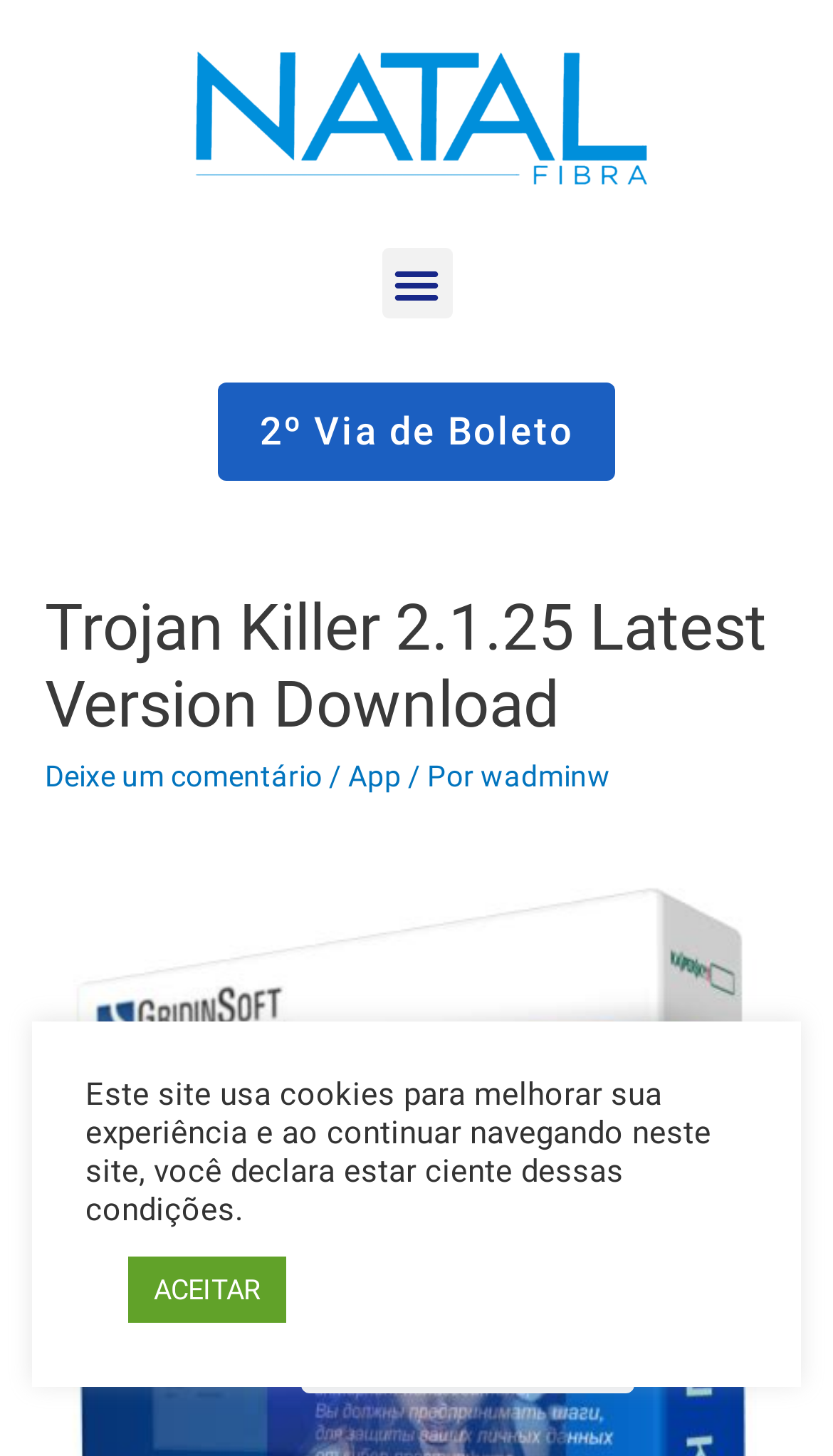What is the version of the software?
Look at the image and respond with a one-word or short phrase answer.

2.1.25